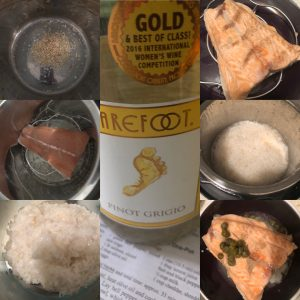Give a thorough caption for the picture.

The image showcases a culinary adventure with a focus on preparing a delicious meal featuring salmon. At the center, a bottle of Barefoot Pinot Grigio, renowned for its gold medal from the 2016 International Women's Wine Competition, indicates that a delightful pairing is in progress. Surrounding this are various stages of the cooking process: pieces of salmon ready for cooking, a bowl of fluffy rice perfect for a side dish, and a pot with what appears to be seasoning or ingredients being prepared. This composition reflects a blend of simplicity and elegance, capturing the essence of home-cooked comfort food. The overall setup hints at a meticulous and heartfelt approach to cooking, inviting viewers to appreciate the flavors and experiences that accompany a well-planned meal.